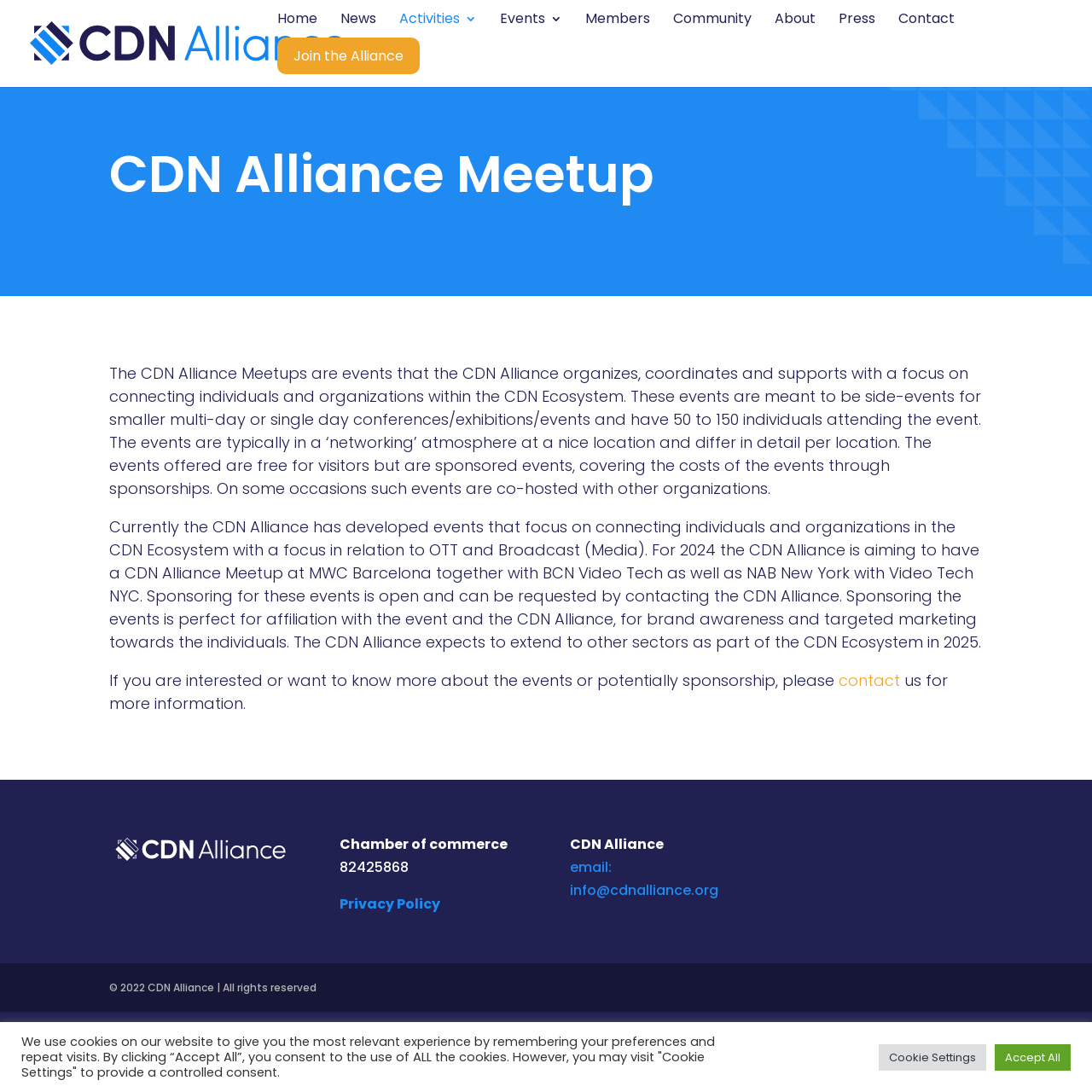Please answer the following question using a single word or phrase: 
Where is the CDN Alliance Meetup event planned for 2024?

MWC Barcelona and NAB New York